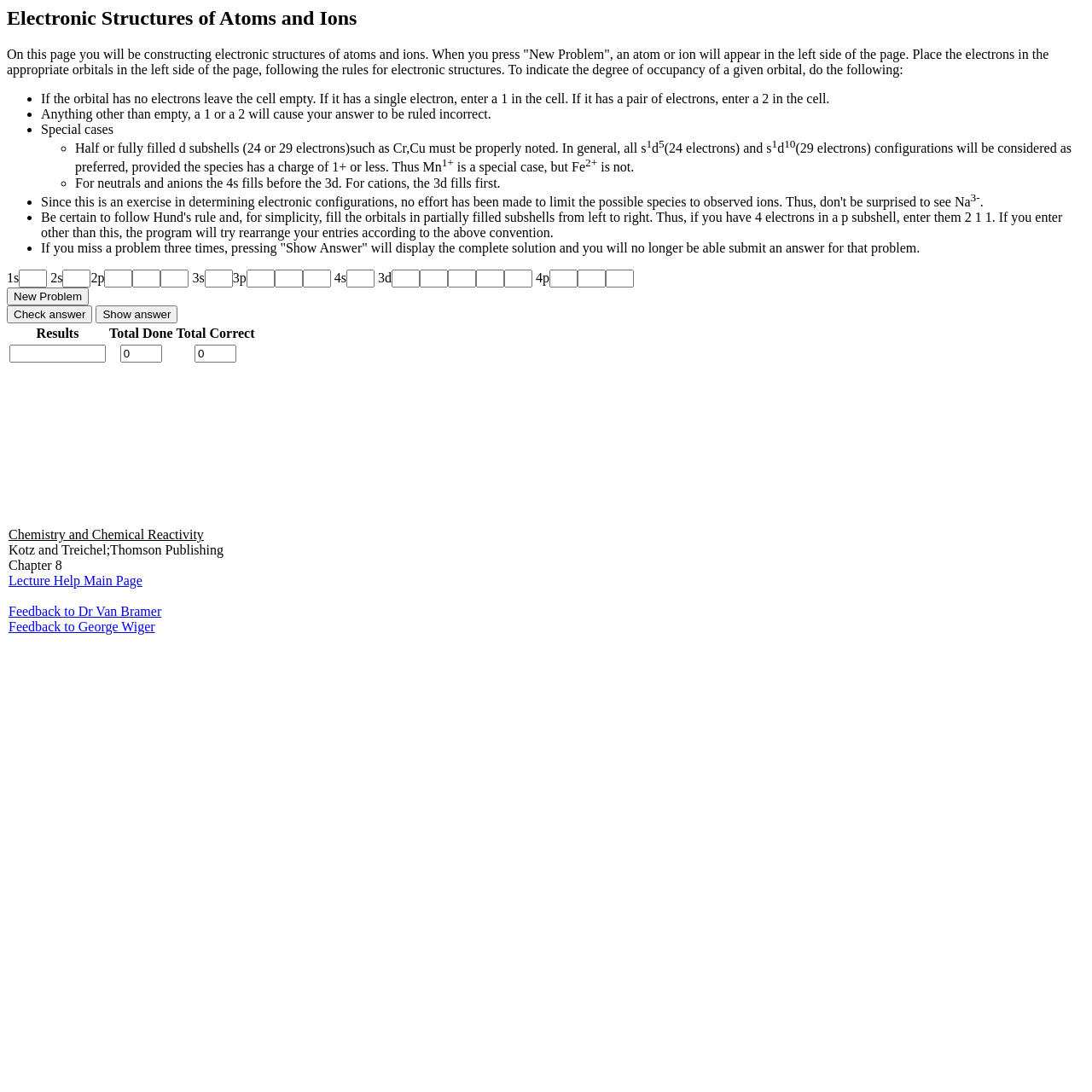Create a detailed narrative of the webpage’s visual and textual elements.

The webpage is titled "Electronic Structures" and is focused on constructing electronic structures of atoms and ions. At the top of the page, there is a heading "Electronic Structures of Atoms and Ions" followed by a brief introduction to the task. Below the introduction, there are instructions on how to complete the task, including rules for electronic structures and special cases to consider.

The instructions are organized into a list with bullet points, each containing a specific rule or guideline. The list is divided into sections, with the first section explaining how to indicate the degree of occupancy of a given orbital. The second section discusses special cases, such as half or fully filled d subshells, and provides examples of how to handle these cases.

Below the instructions, there is a table with several columns, including "Results", "Total Done", and "Total Correct". The table appears to be used to track the user's progress and scores.

To the right of the table, there are several text boxes and buttons. The text boxes are labeled with different orbitals, such as 1s, 2s, and 3p, and are likely used to input the electronic structure of an atom or ion. The buttons include "New Problem", "Check answer", and "Show answer", which suggest that the user can generate a new problem, submit their answer for checking, and view the correct answer.

At the bottom of the page, there are several links to external resources, including a lecture help main page, and feedback forms for Dr. Van Bramer and George Wiger. There is also a citation for the textbook "Chemistry and Chemical Reactivity" by Kotz and Treichel, published by Thomson Publishing.